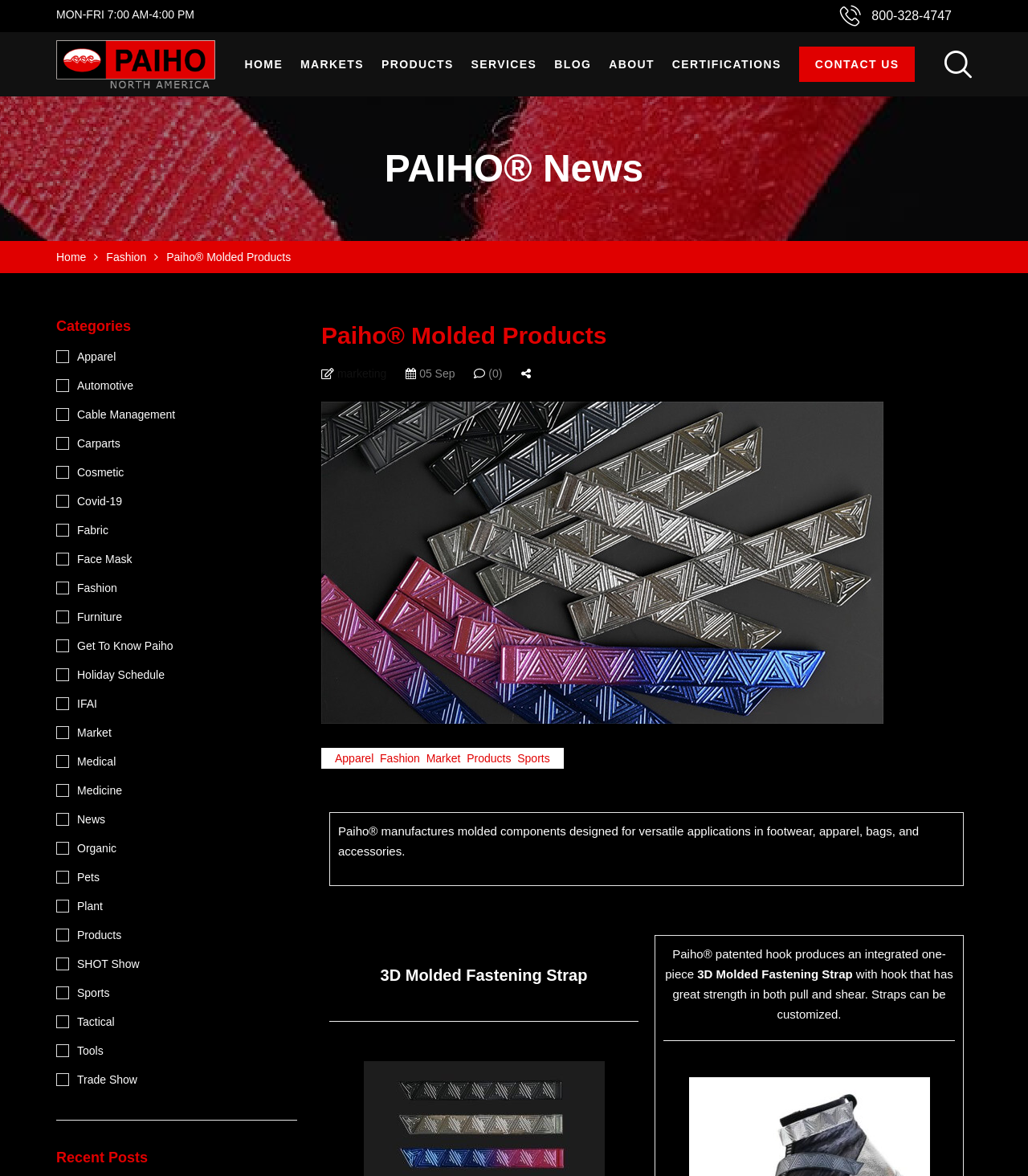Given the webpage screenshot and the description, determine the bounding box coordinates (top-left x, top-left y, bottom-right x, bottom-right y) that define the location of the UI element matching this description: Face Mask

[0.055, 0.47, 0.128, 0.481]